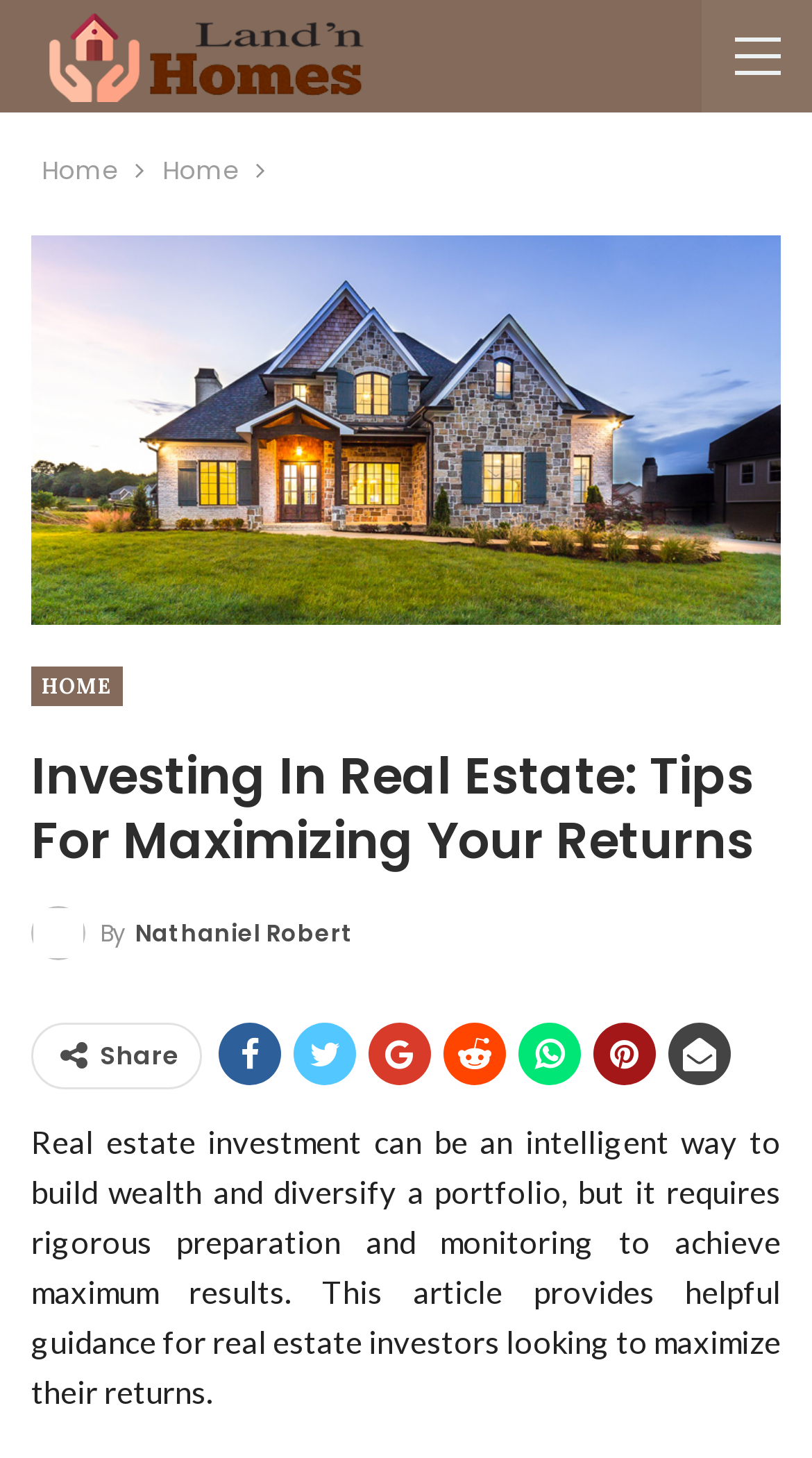What is the name of the website?
Based on the content of the image, thoroughly explain and answer the question.

I determined the name of the website by looking at the image element at the top of the page, which contains the text 'Lands N Homes - Buy and Sell Real Estate - Get Tips Today!'.